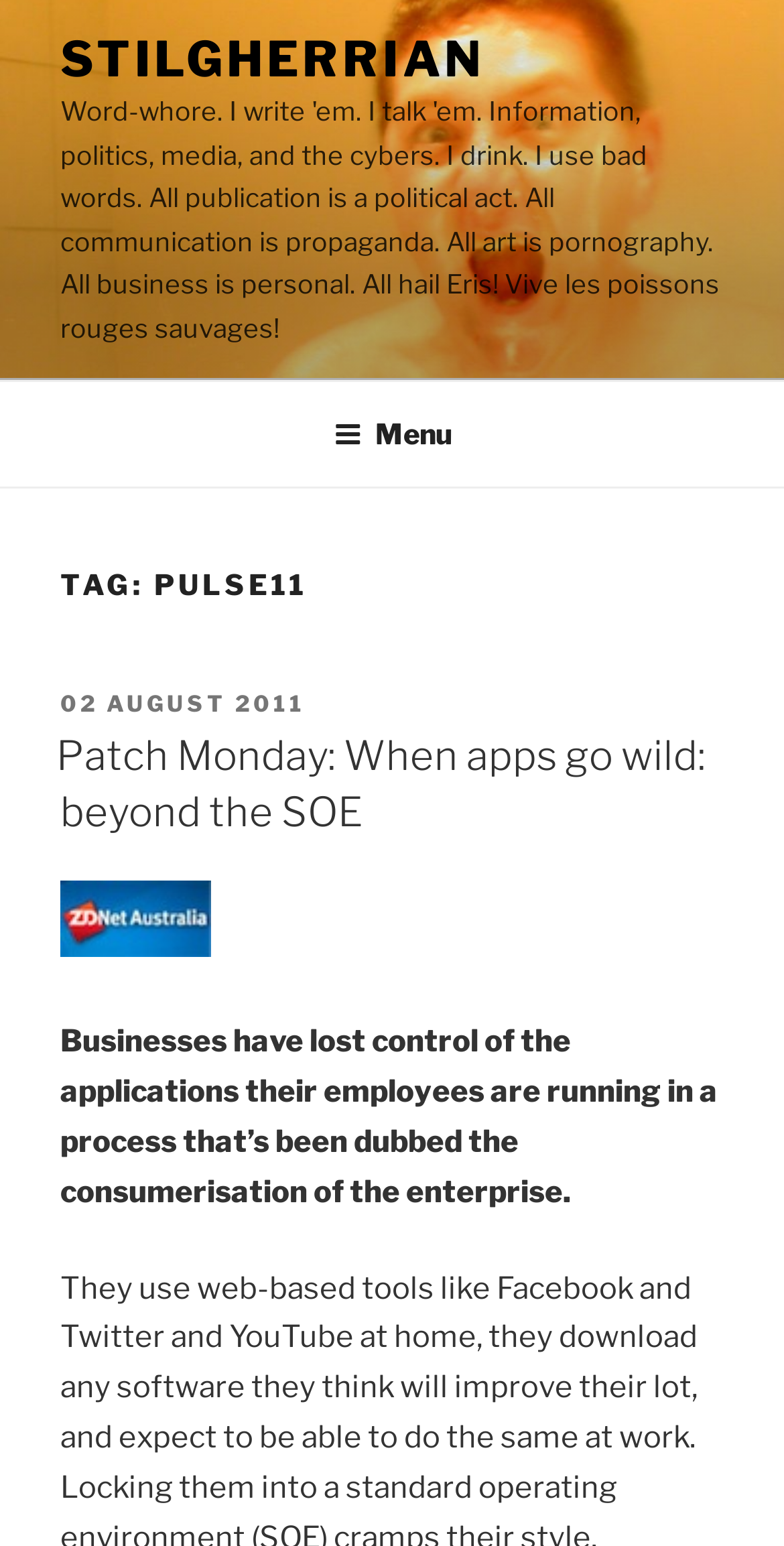Locate the bounding box coordinates of the UI element described by: "Stilgherrian". Provide the coordinates as four float numbers between 0 and 1, formatted as [left, top, right, bottom].

[0.077, 0.02, 0.618, 0.057]